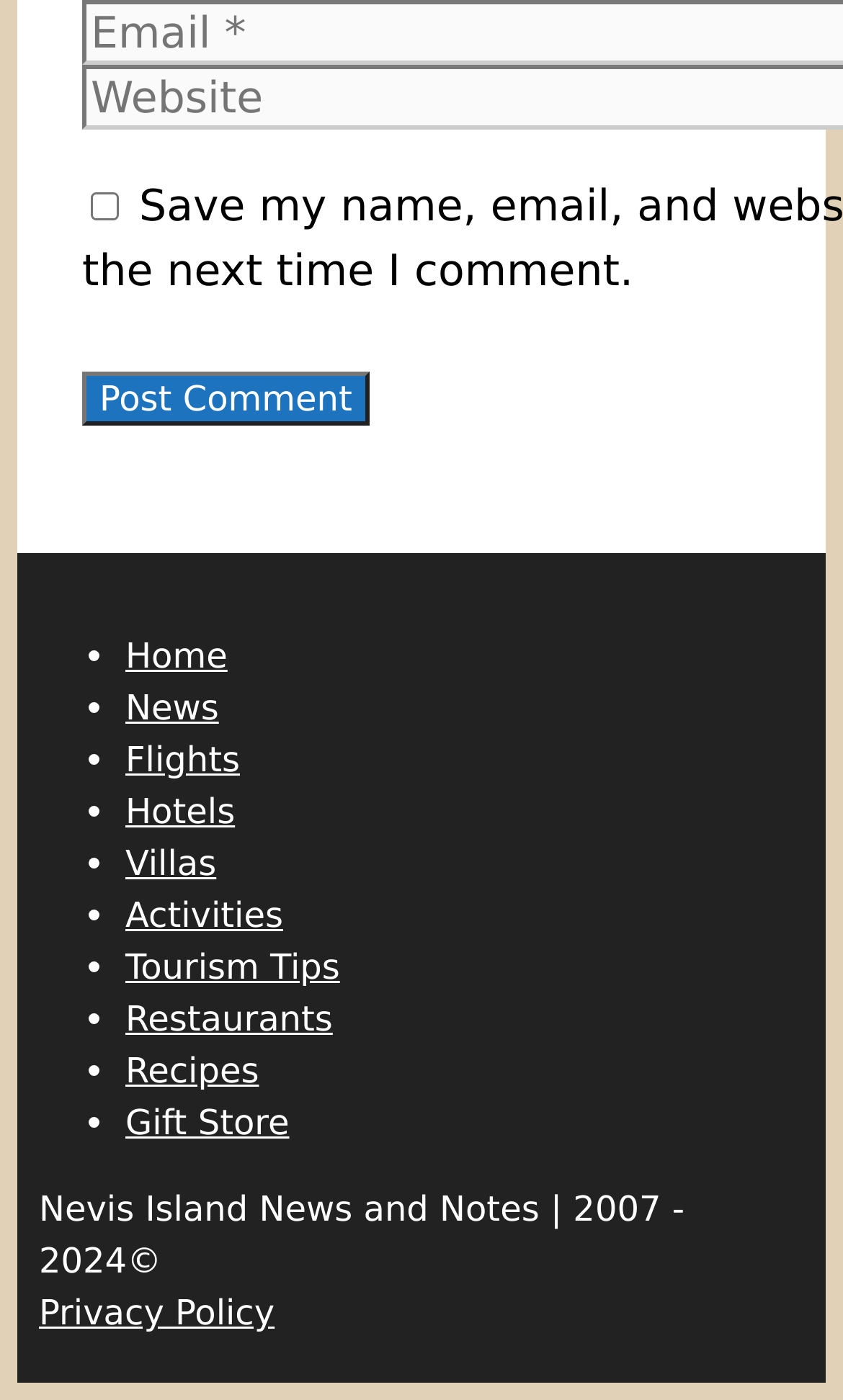Please locate the bounding box coordinates for the element that should be clicked to achieve the following instruction: "Save login information". Ensure the coordinates are given as four float numbers between 0 and 1, i.e., [left, top, right, bottom].

[0.108, 0.338, 0.141, 0.358]